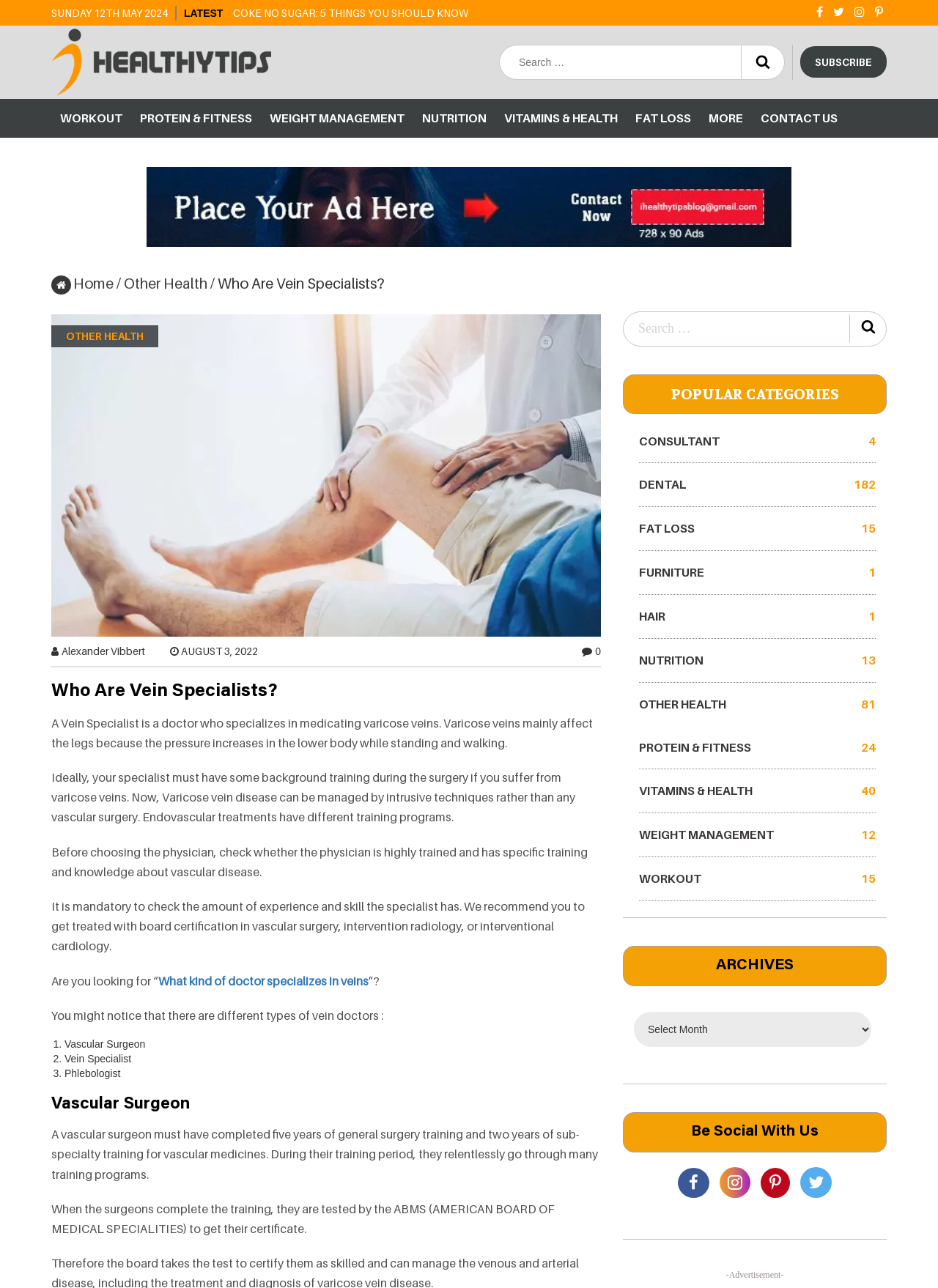Locate the bounding box coordinates of the UI element described by: "Other Health". The bounding box coordinates should consist of four float numbers between 0 and 1, i.e., [left, top, right, bottom].

[0.132, 0.213, 0.221, 0.227]